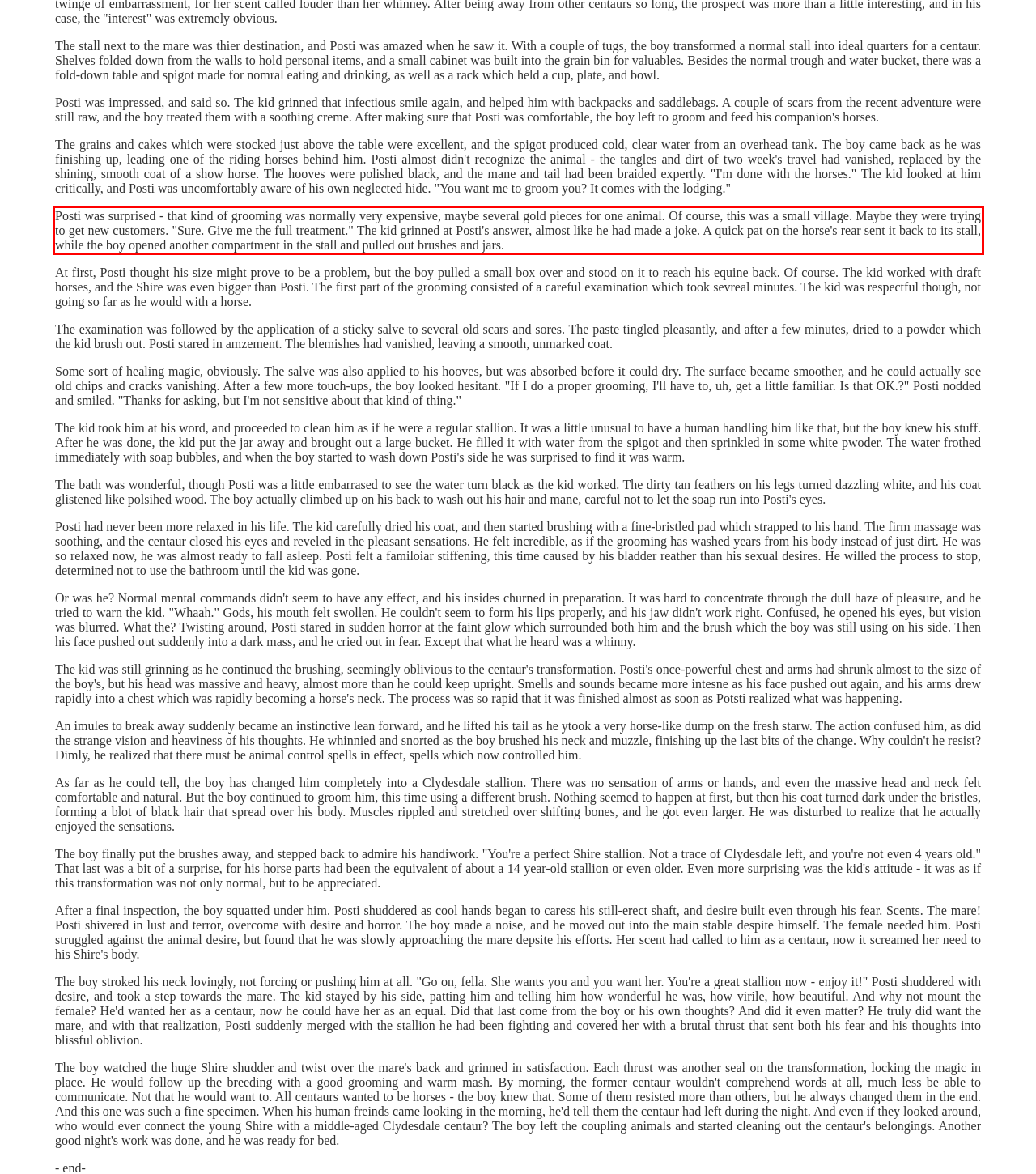Please analyze the screenshot of a webpage and extract the text content within the red bounding box using OCR.

Posti was surprised - that kind of grooming was normally very expensive, maybe several gold pieces for one animal. Of course, this was a small village. Maybe they were trying to get new customers. "Sure. Give me the full treatment." The kid grinned at Posti's answer, almost like he had made a joke. A quick pat on the horse's rear sent it back to its stall, while the boy opened another compartment in the stall and pulled out brushes and jars.